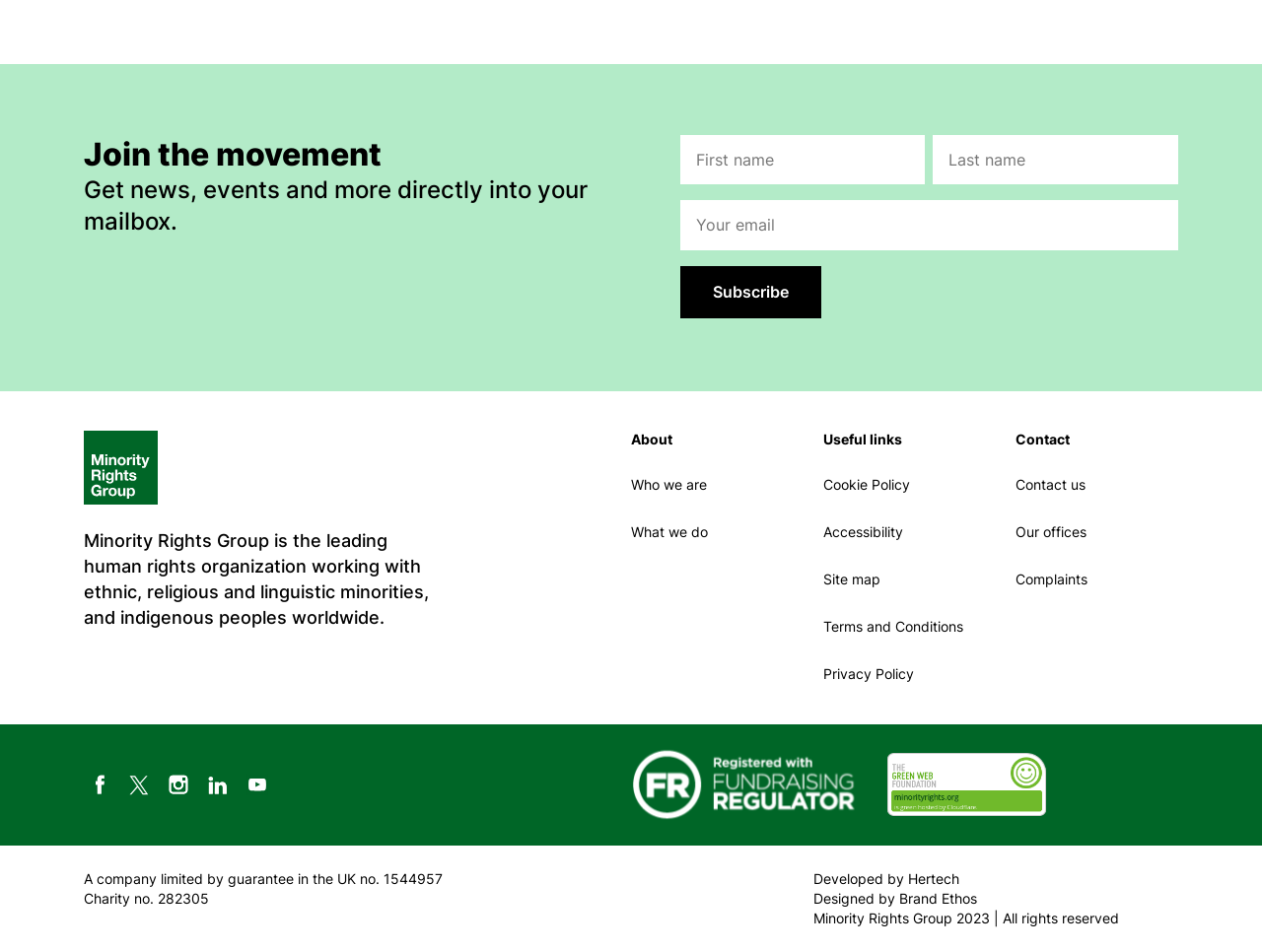Who developed the website?
Please respond to the question with a detailed and informative answer.

The developer of the website is mentioned in the static text element at the bottom of the webpage, which states 'Developed by Hertech'.